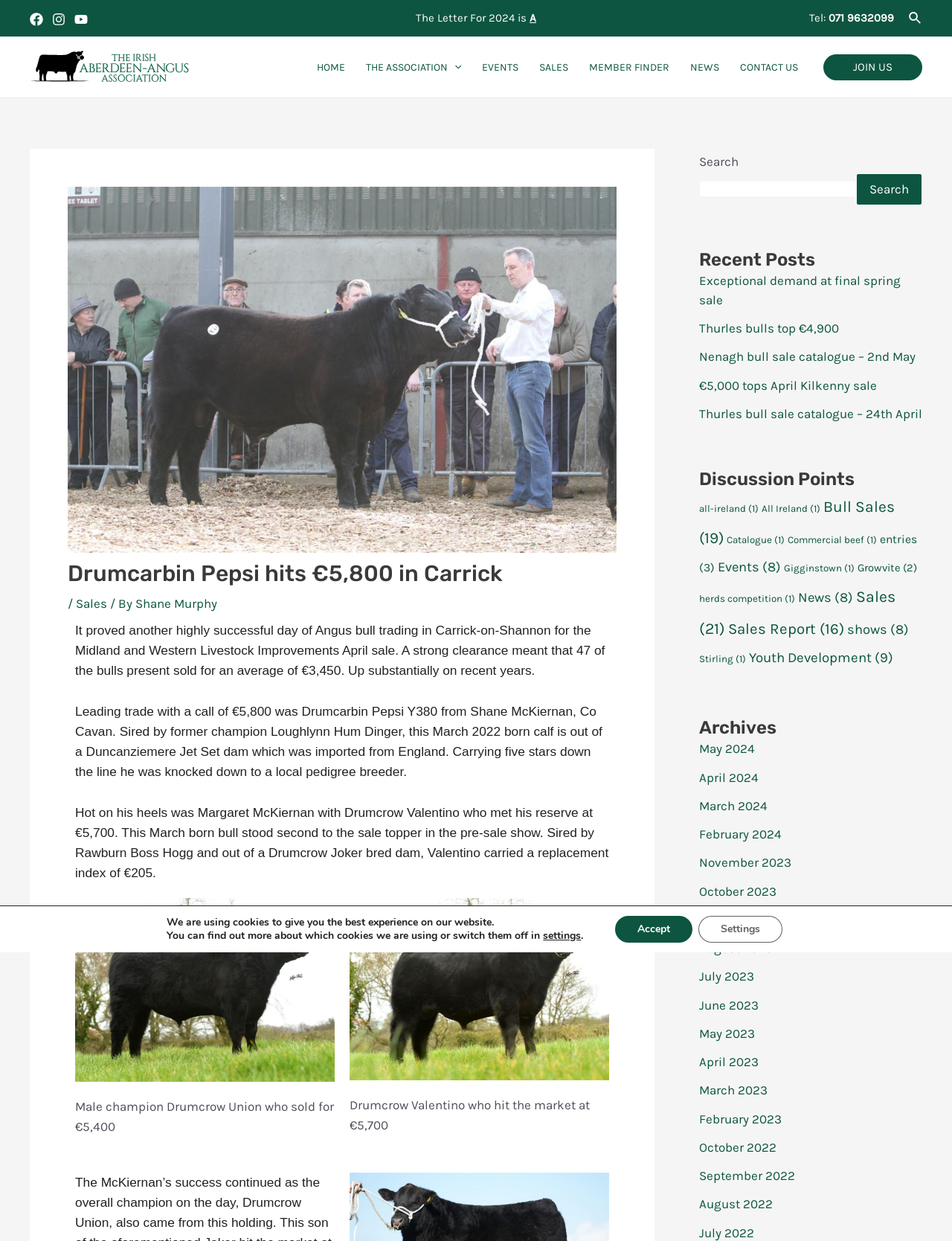Respond to the question with just a single word or phrase: 
What is the replacement index of Drumcrow Valentino?

€205